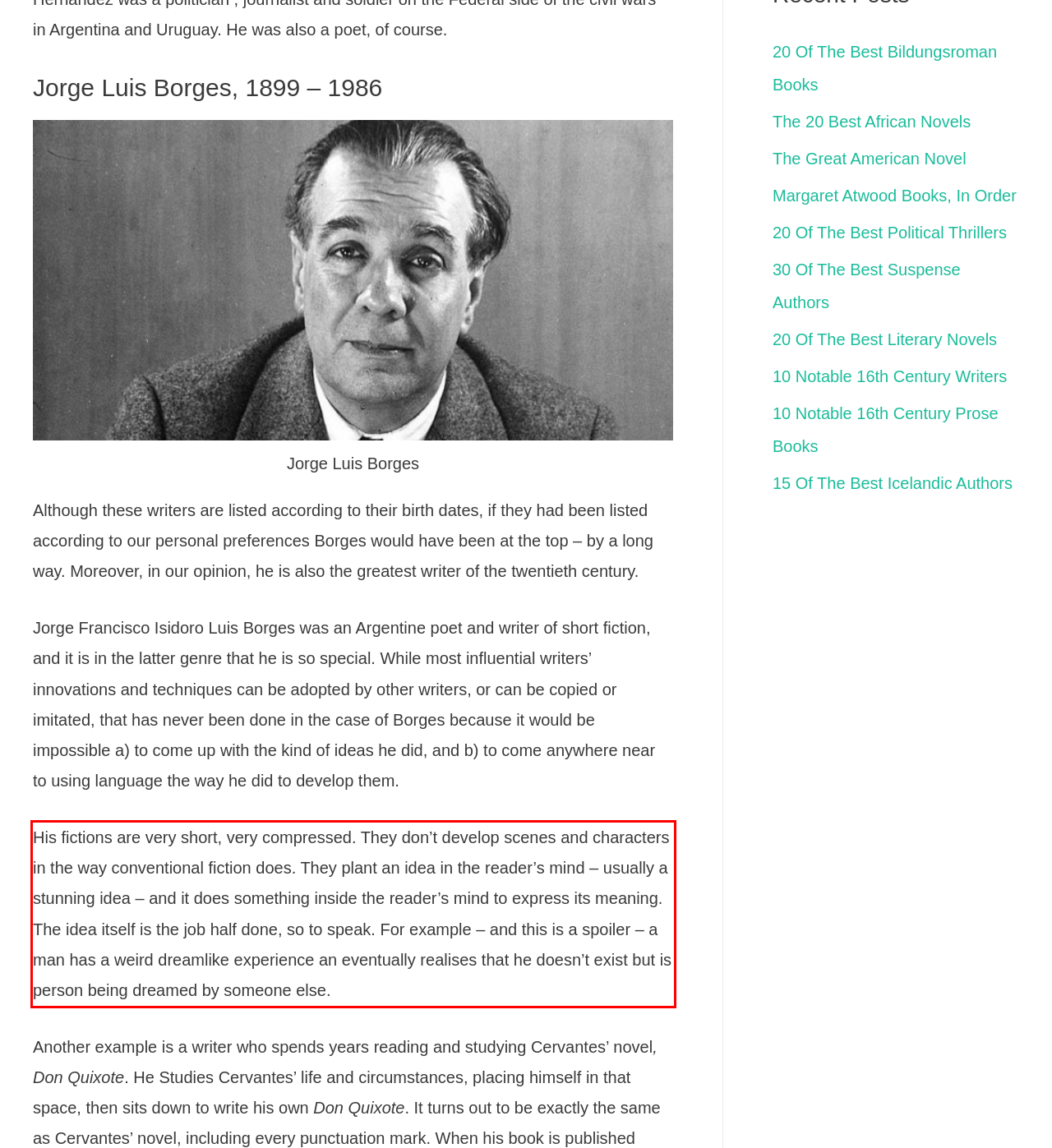Using the provided webpage screenshot, identify and read the text within the red rectangle bounding box.

His fictions are very short, very compressed. They don’t develop scenes and characters in the way conventional fiction does. They plant an idea in the reader’s mind – usually a stunning idea – and it does something inside the reader’s mind to express its meaning. The idea itself is the job half done, so to speak. For example – and this is a spoiler – a man has a weird dreamlike experience an eventually realises that he doesn’t exist but is person being dreamed by someone else.